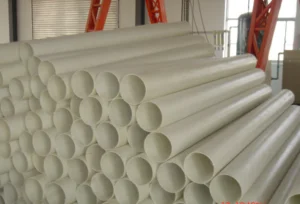What is the primary function of the fiberglass pipes?
Carefully analyze the image and provide a thorough answer to the question.

According to the caption, the fiberglass pipes are part of a cable protection system, which suggests that their primary function is to provide protection for cables.